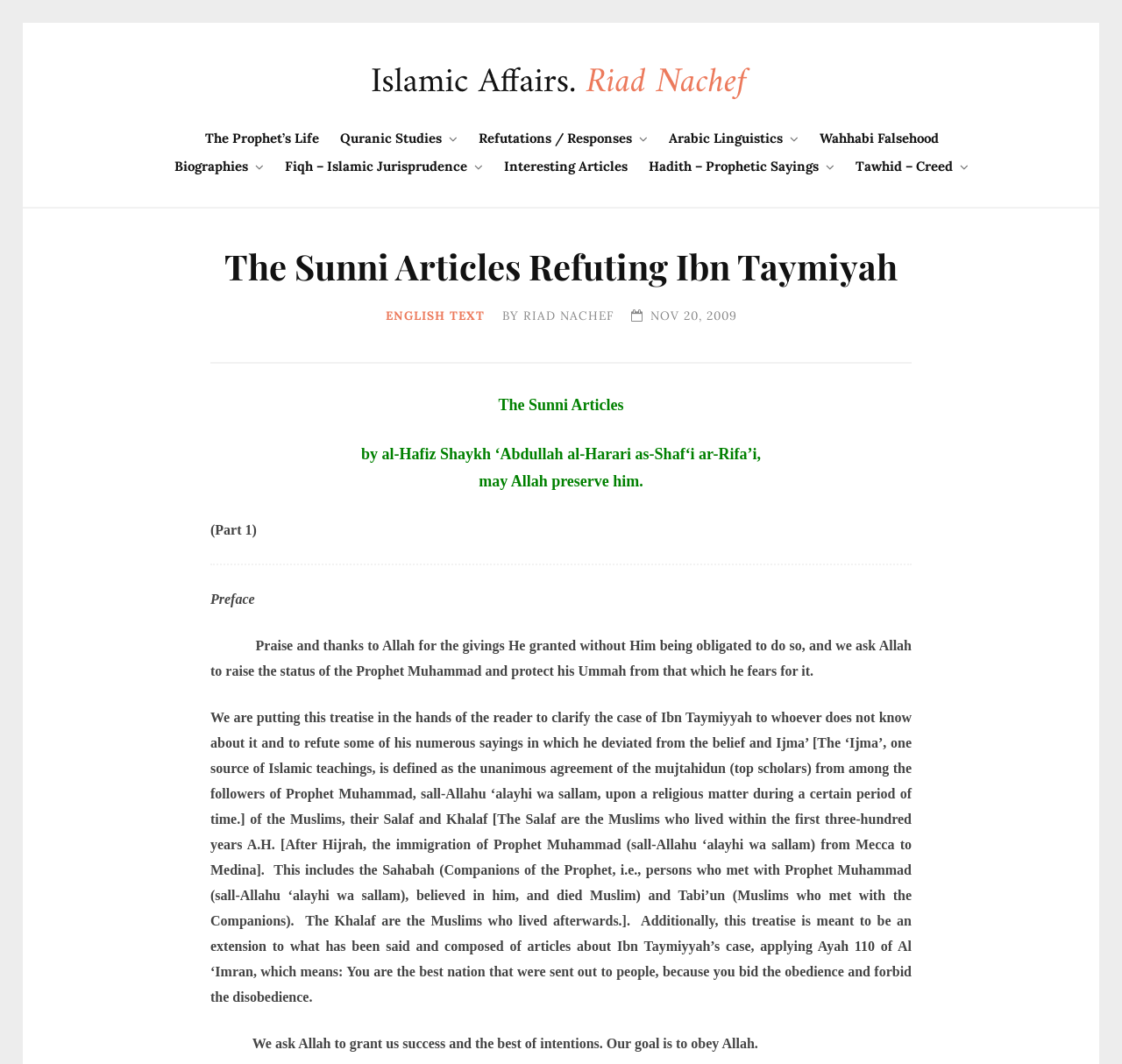What is the purpose of the treatise?
Examine the image closely and answer the question with as much detail as possible.

I found the answer by reading the text 'We are putting this treatise in the hands of the reader to clarify the case of Ibn Taymiyyah to whoever does not know about it and to refute some of his numerous sayings...'.